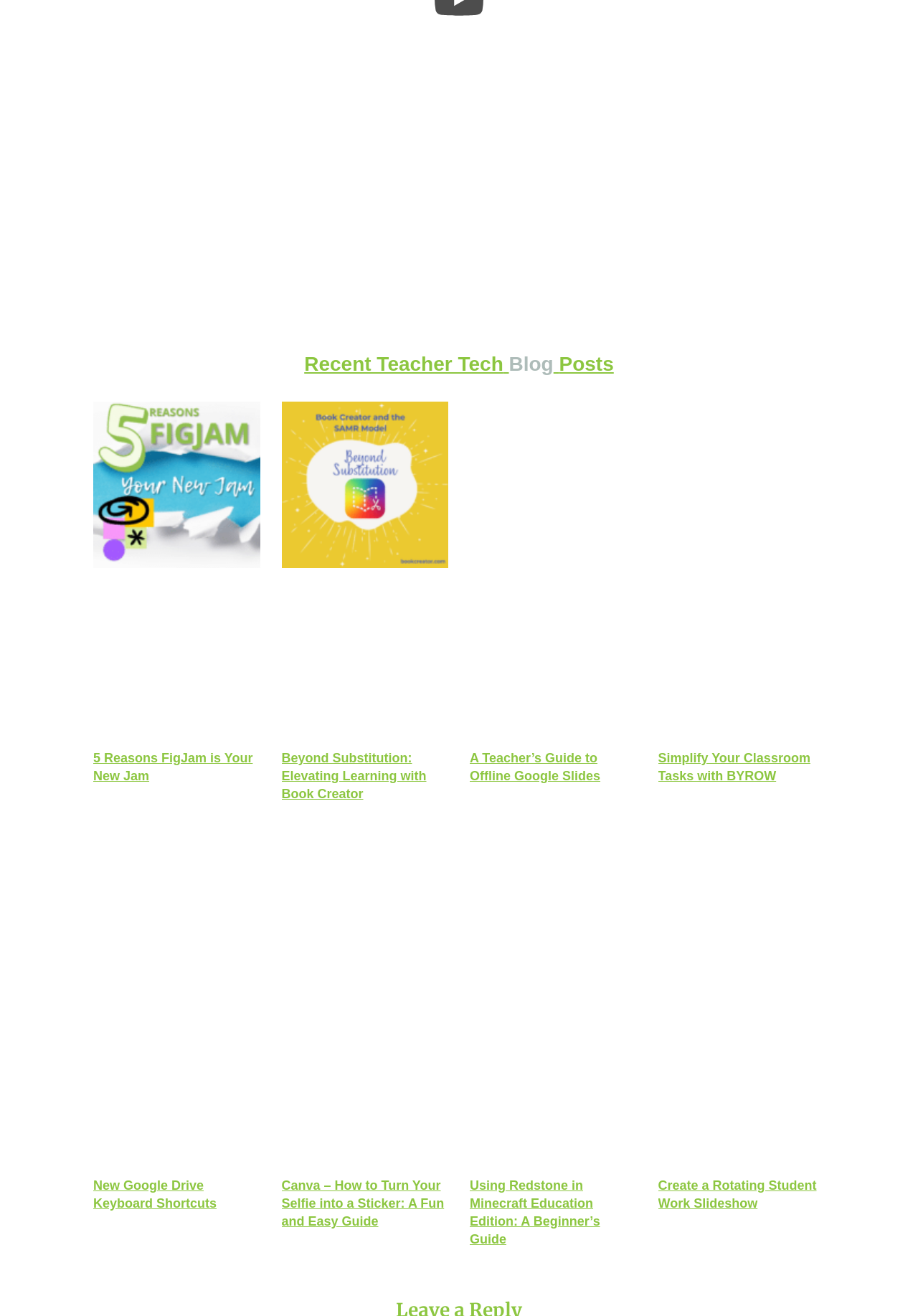How many articles are on the webpage?
Based on the image content, provide your answer in one word or a short phrase.

8